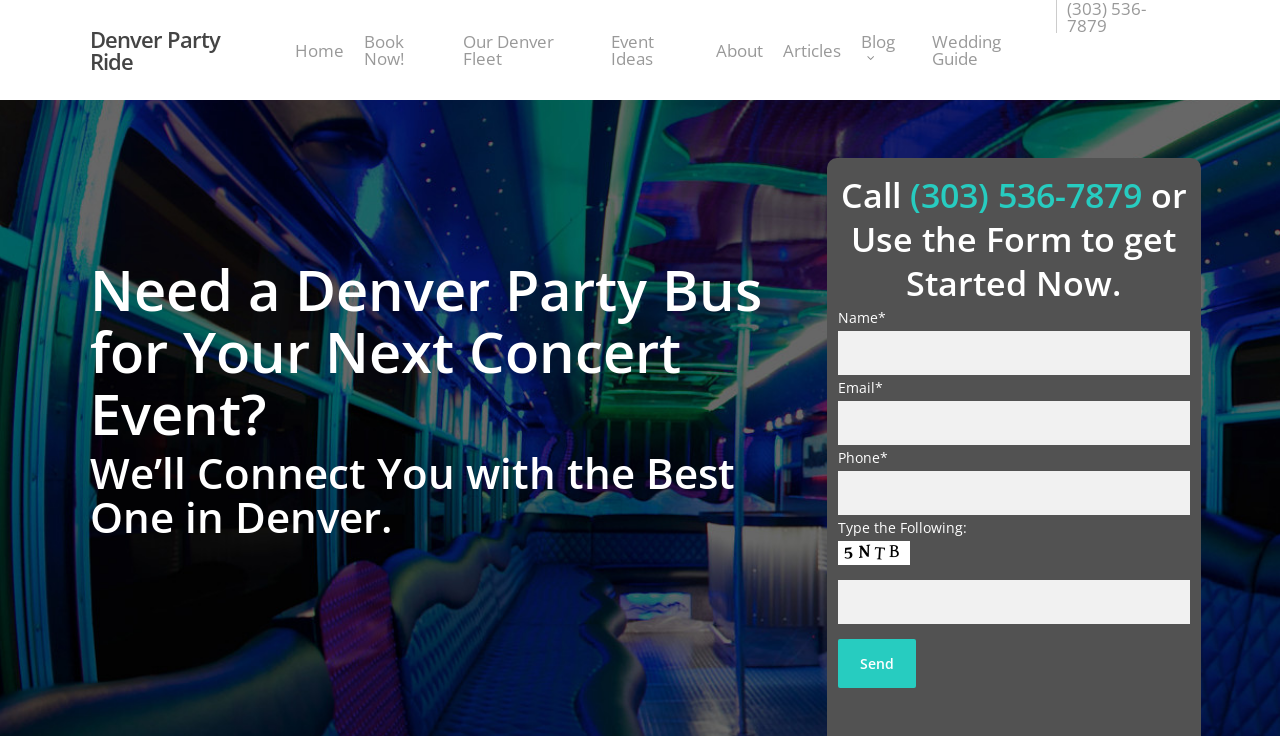Find the bounding box coordinates for the area you need to click to carry out the instruction: "Click on Wedding Guide". The coordinates should be four float numbers between 0 and 1, indicated as [left, top, right, bottom].

[0.72, 0.045, 0.825, 0.091]